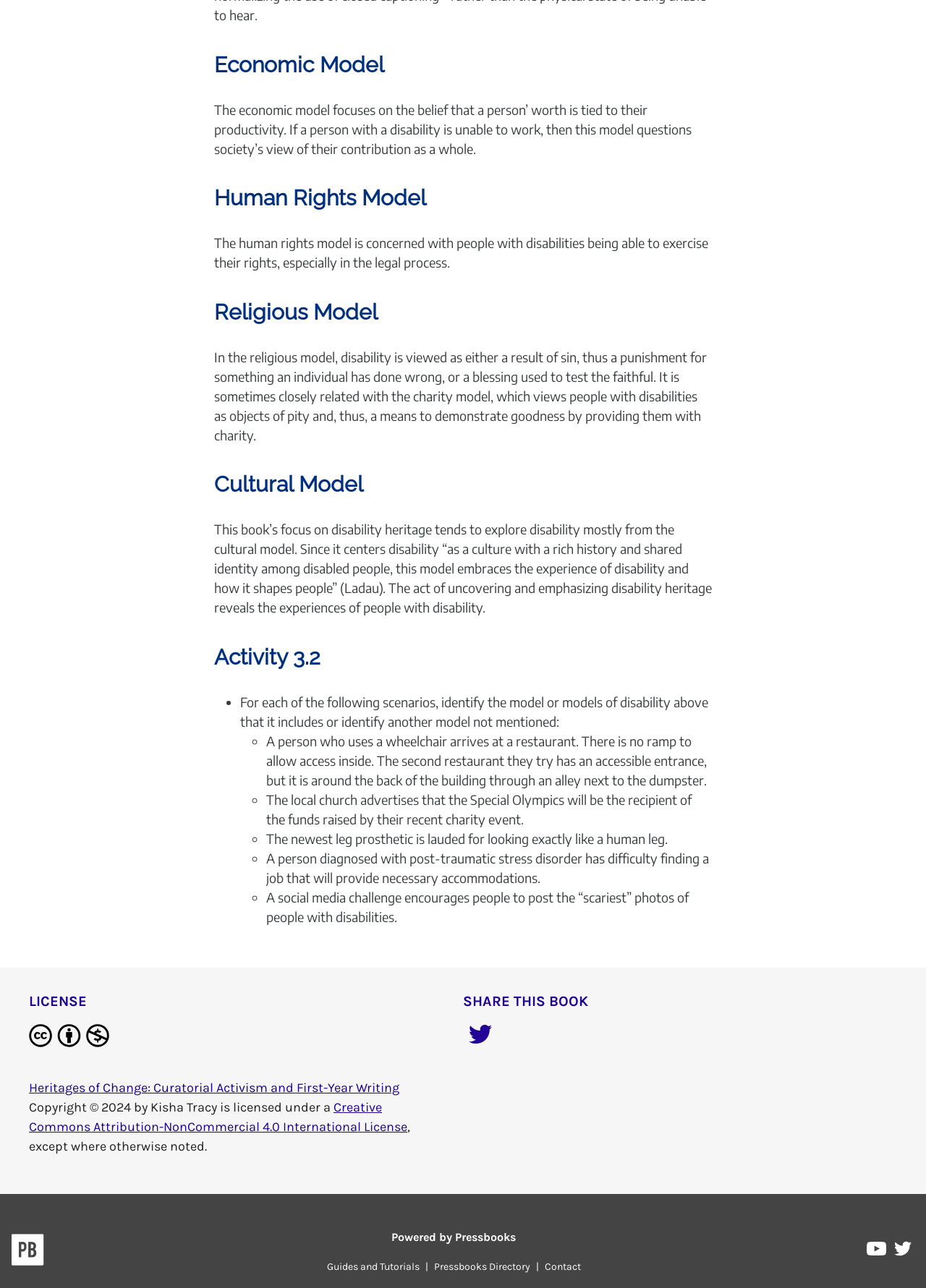Answer this question in one word or a short phrase: What is the purpose of Activity 3.2?

Identify disability models